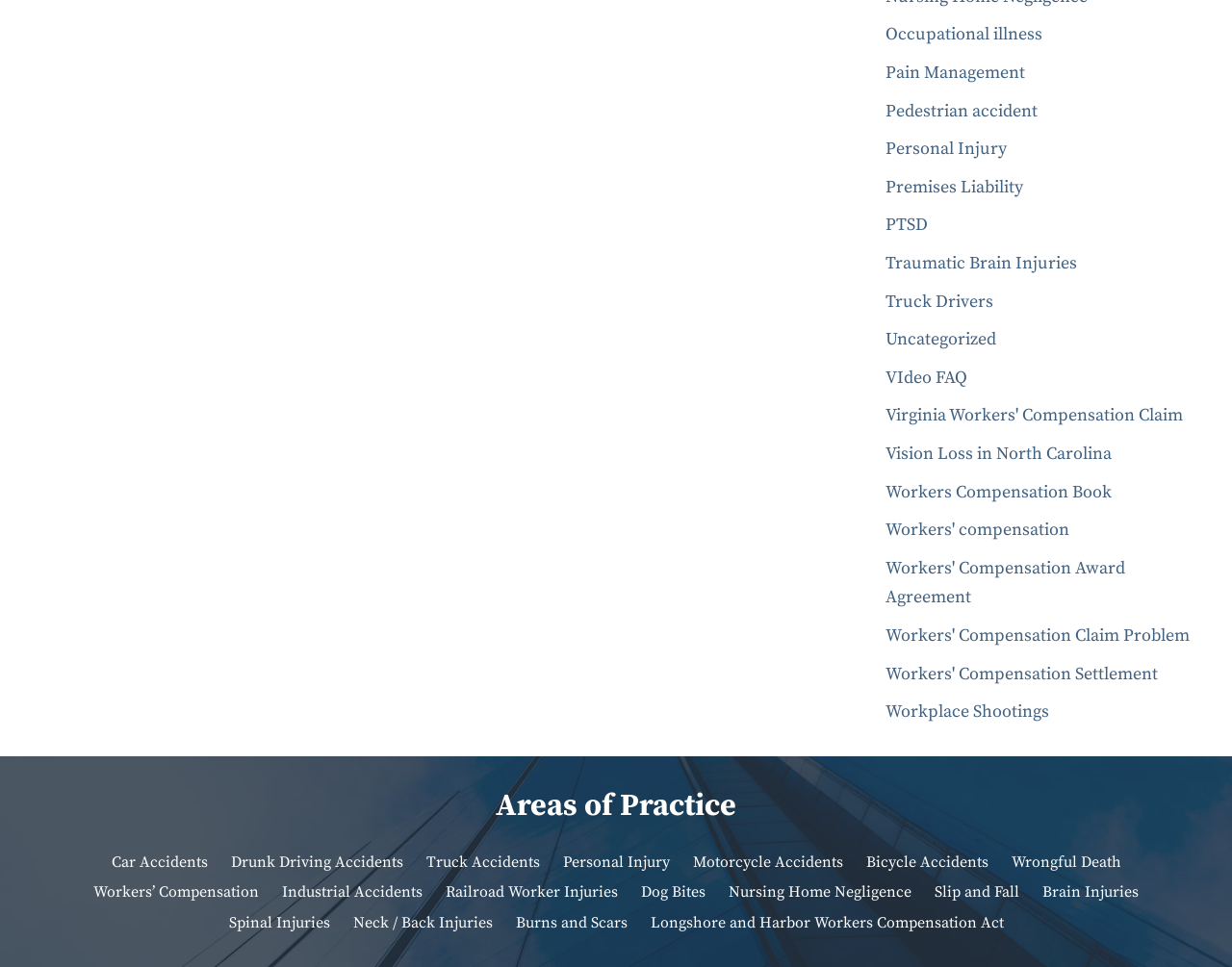What is the location of 'Virginia Workers' Compensation Claim'?
Respond to the question with a single word or phrase according to the image.

Right side